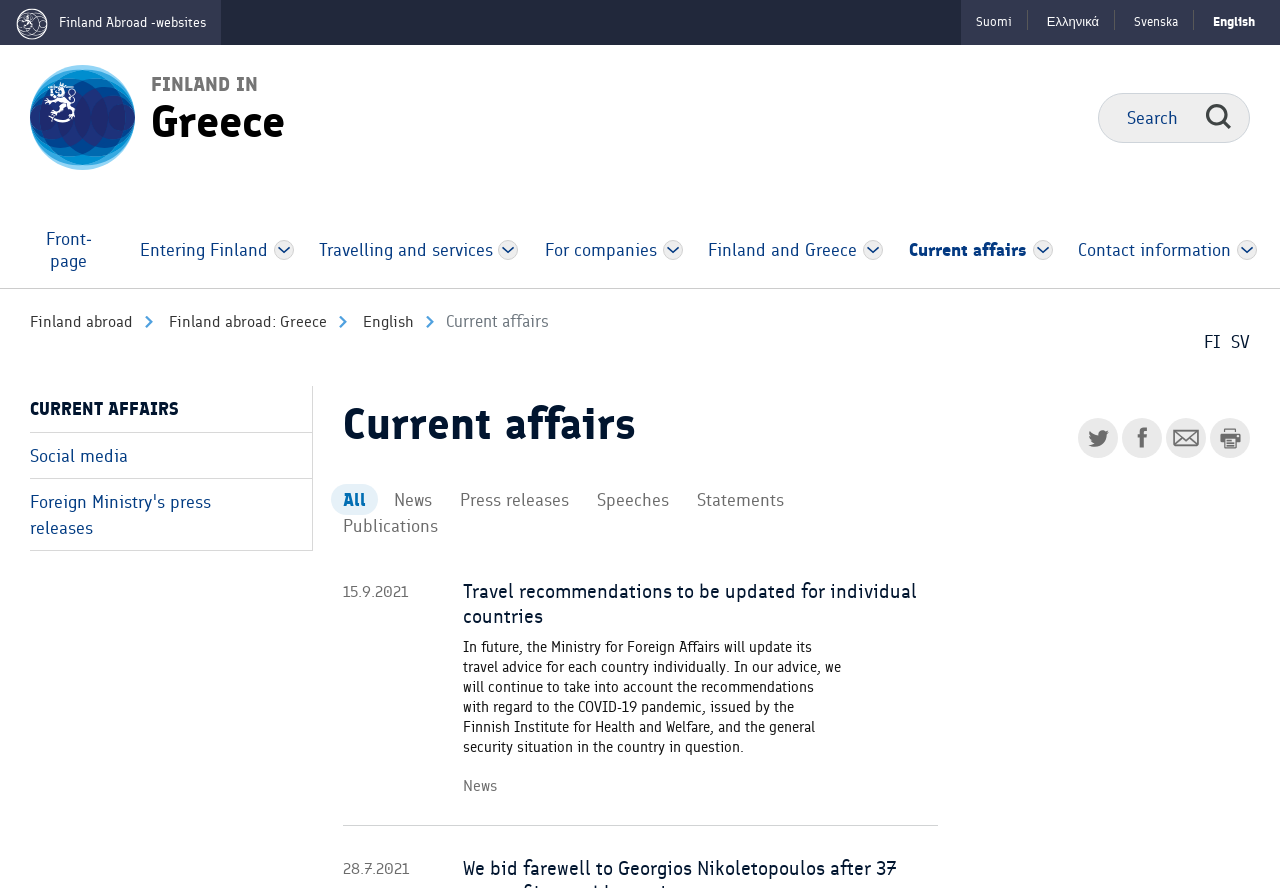Please identify the bounding box coordinates of where to click in order to follow the instruction: "Select English language".

[0.944, 0.009, 0.984, 0.039]